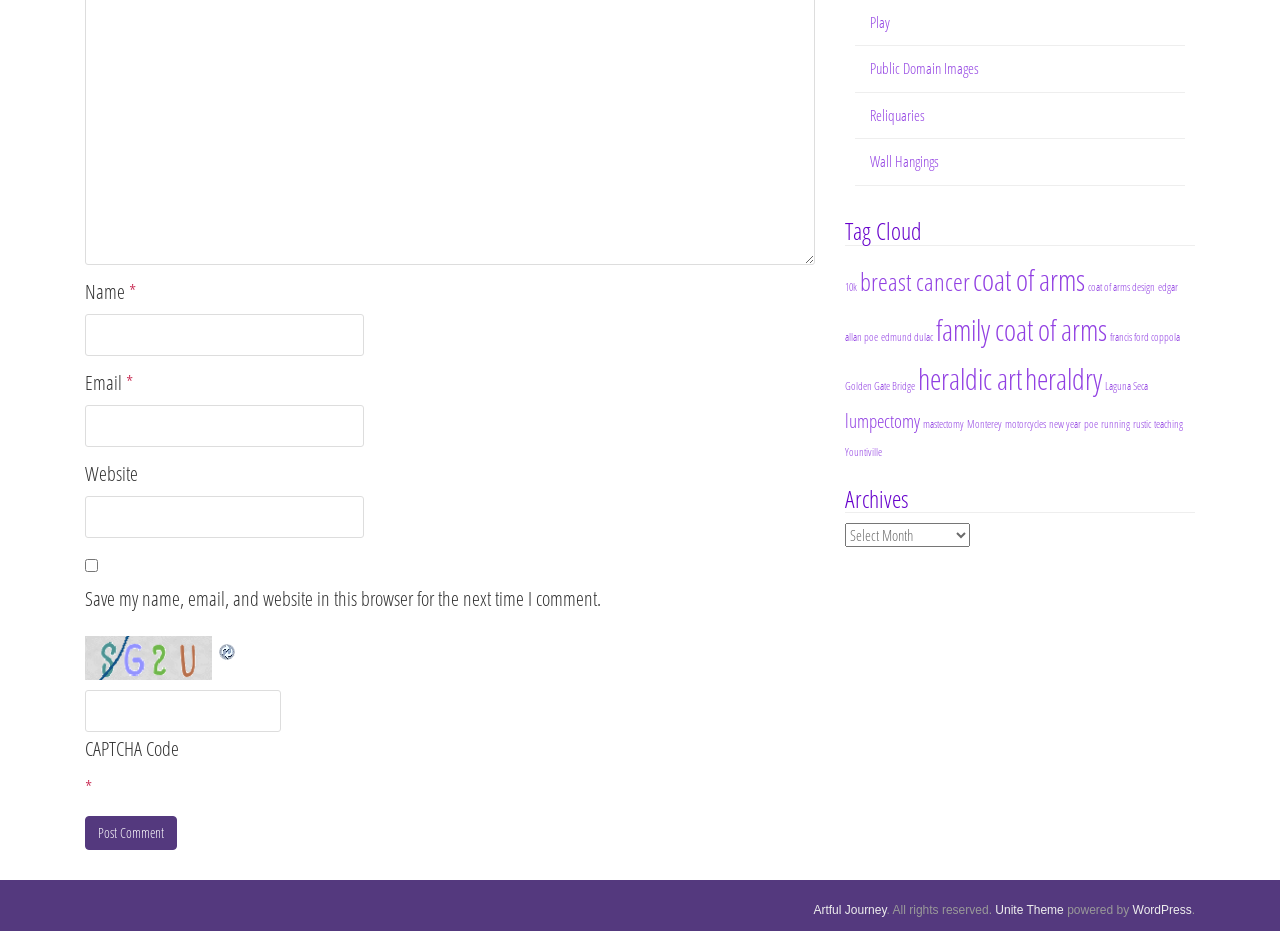Identify the bounding box for the element characterized by the following description: "parent_node: CAPTCHA Code name="si_captcha_code"".

[0.066, 0.741, 0.22, 0.786]